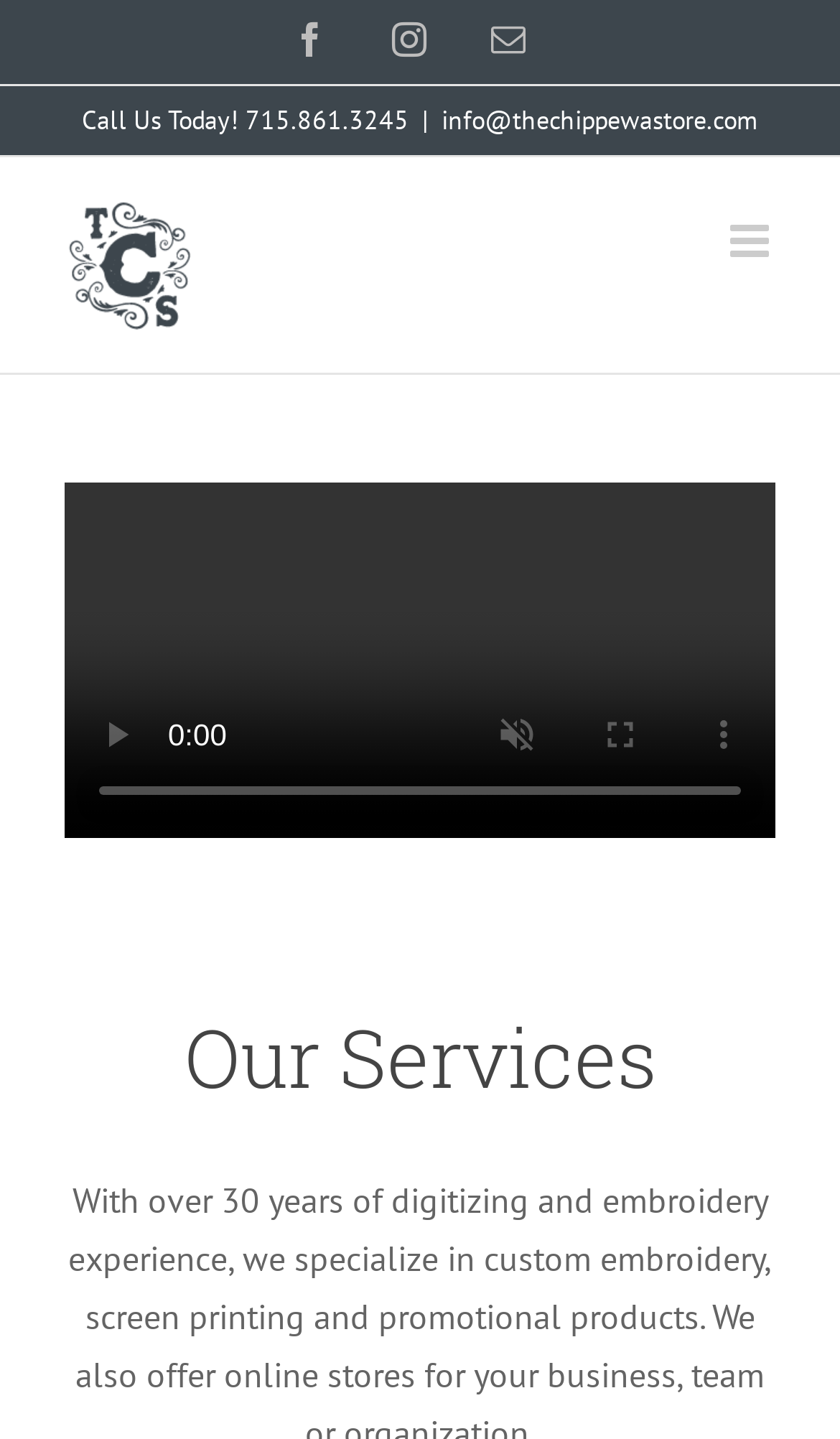Explain the features and main sections of the webpage comprehensively.

The webpage is for "The Chippewa Store" and appears to be a business website. At the top left, there is a logo of "The Chippewa Store" with a link to the homepage. Next to the logo, there is a call-to-action text "Call Us Today! 715.861.3245" followed by a separator "|" and a link to the email address "info@thechippewastore.com". 

On the top right, there are three social media links: Facebook, Instagram, and Email. Below these links, there is a toggle button to open the mobile menu. 

The main content of the webpage starts with a heading "Our Services" which is located roughly in the middle of the page. 

At the bottom of the page, there is a video player with several buttons, including play, unmute, enter full screen, and show more media controls. The video player also has a time scrubber slider. However, all these video controls are currently disabled.